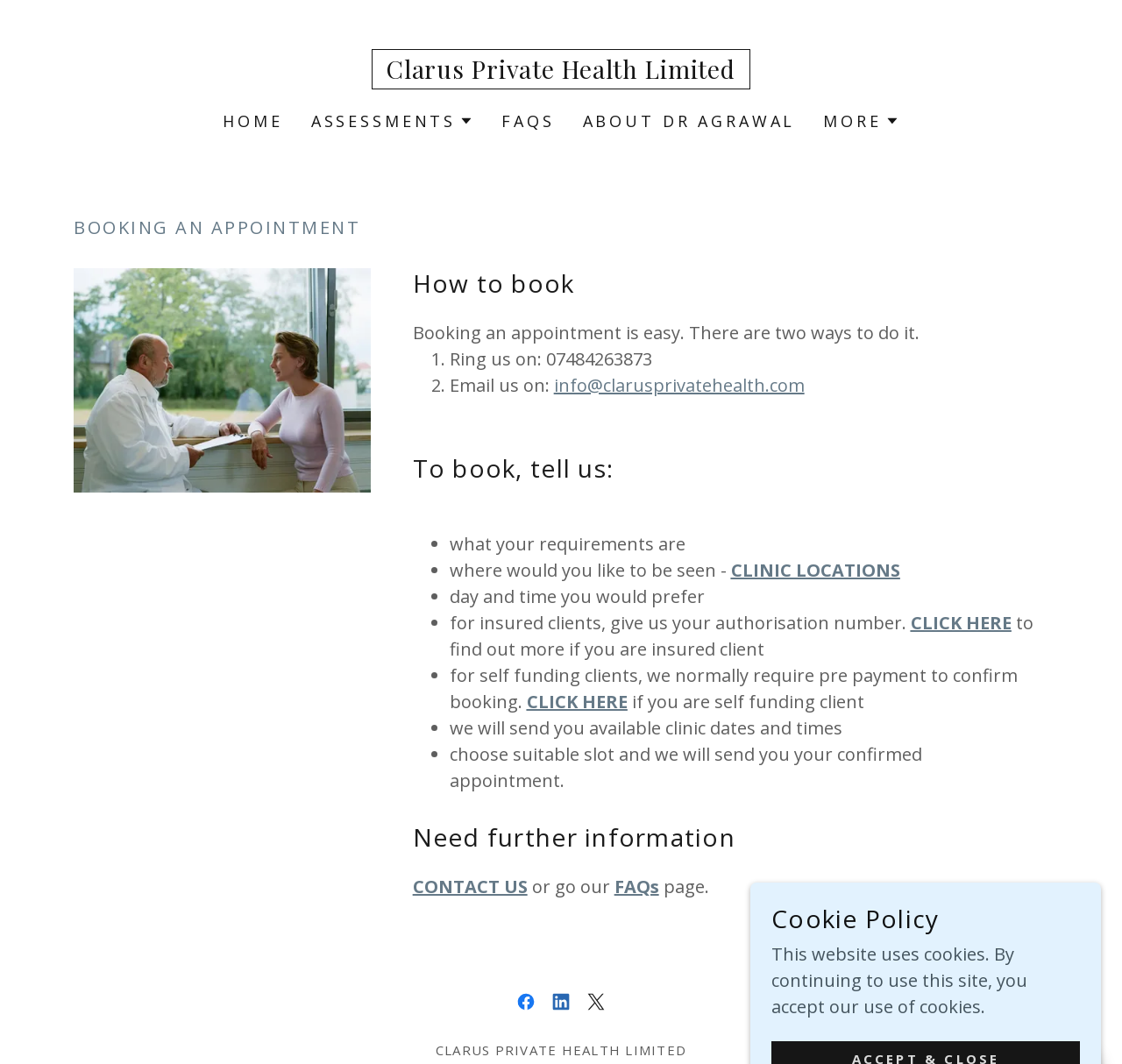Please specify the bounding box coordinates in the format (top-left x, top-left y, bottom-right x, bottom-right y), with values ranging from 0 to 1. Identify the bounding box for the UI component described as follows: CLICK HERE

[0.811, 0.574, 0.901, 0.596]